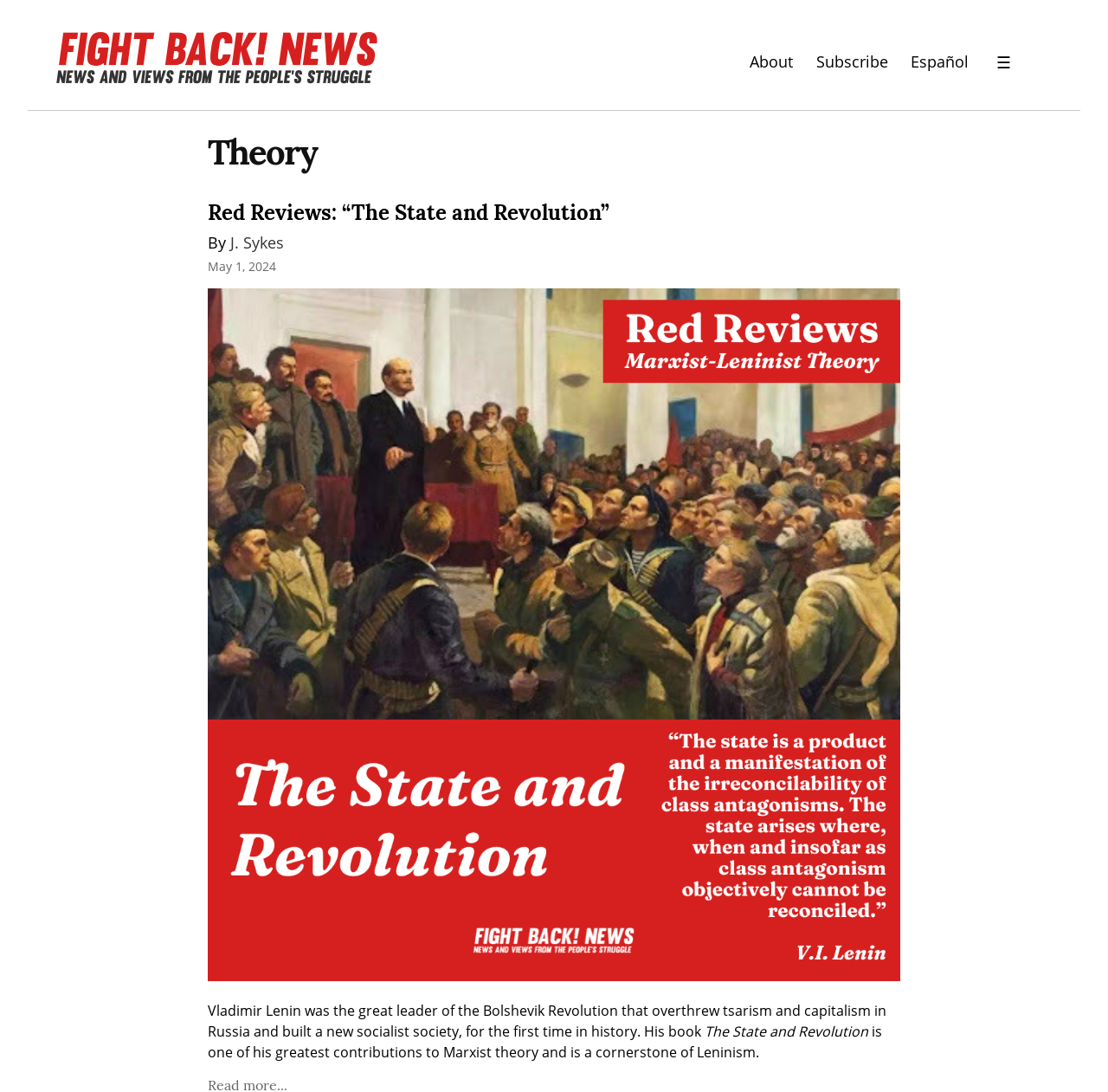Generate a thorough explanation of the webpage's elements.

The webpage is focused on "Theory" posts on Fight Back! News. At the top left, there is a heading "Fight Back! News" with a linked image of the same name. Below it, there is a larger heading "Theory" that spans most of the width of the page. 

To the top right, there are four links: "About", "Subscribe", "Español", and a "Menu" button with a hamburger icon. 

Below the "Theory" heading, there is a subheading "Red Reviews: “The State and Revolution”" with a link to the same title. The author's name, "J. Sykes", is mentioned next to the subheading, along with the publication date "May 1, 2024". 

The main content of the page is a text passage that discusses Vladimir Lenin's book "The State and Revolution", its significance in Marxist theory, and its contribution to Leninism. The passage is divided into three paragraphs.